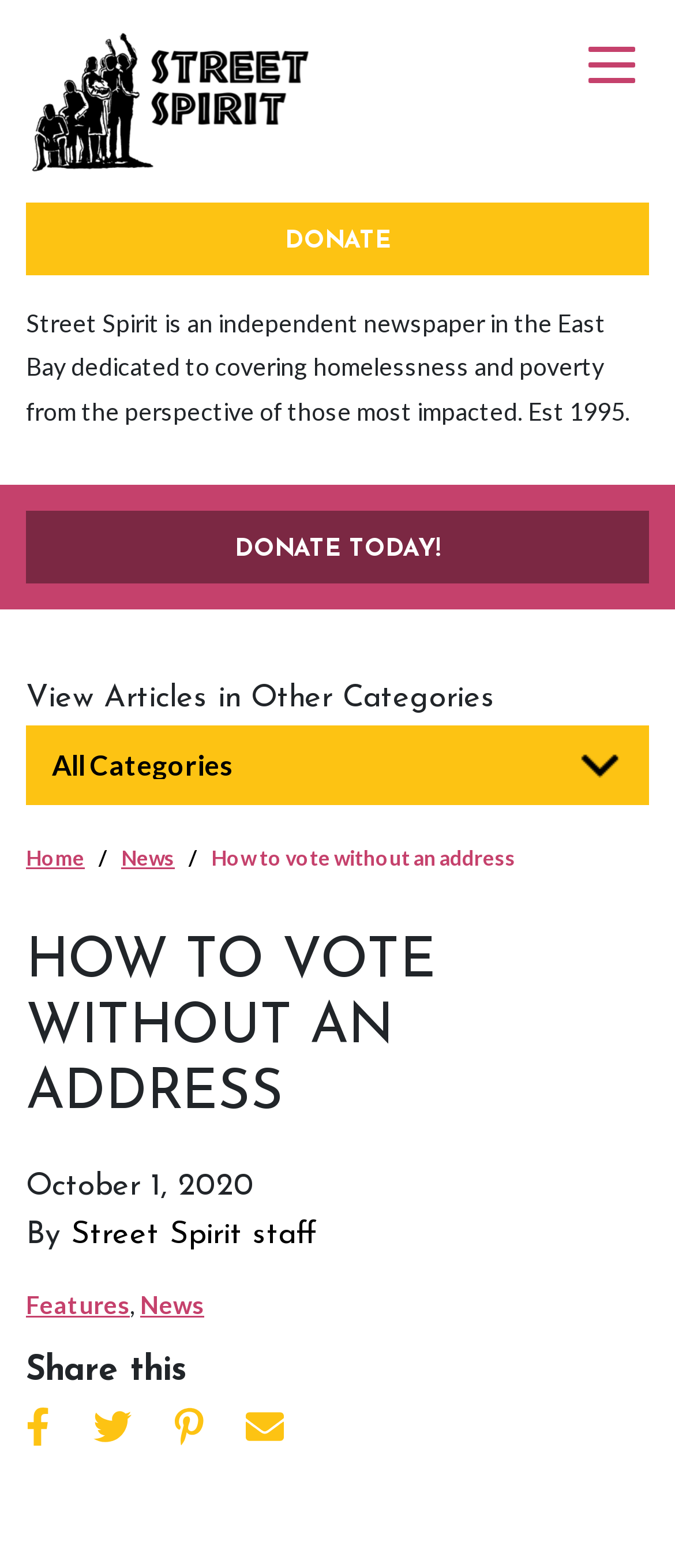Please extract the webpage's main title and generate its text content.

HOW TO VOTE WITHOUT AN ADDRESS